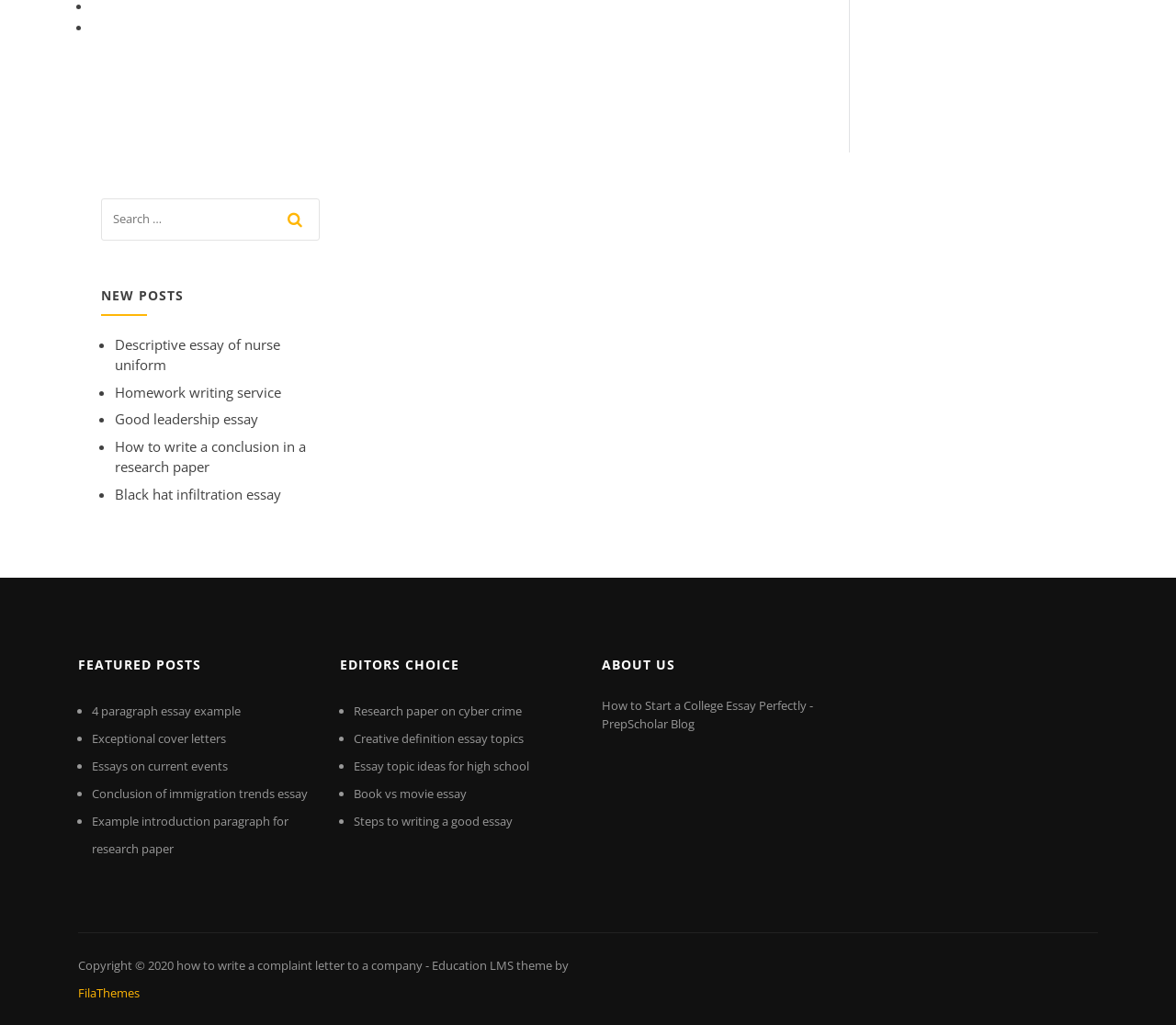Provide the bounding box coordinates for the UI element that is described as: "Conclusion of immigration trends essay".

[0.078, 0.766, 0.262, 0.782]